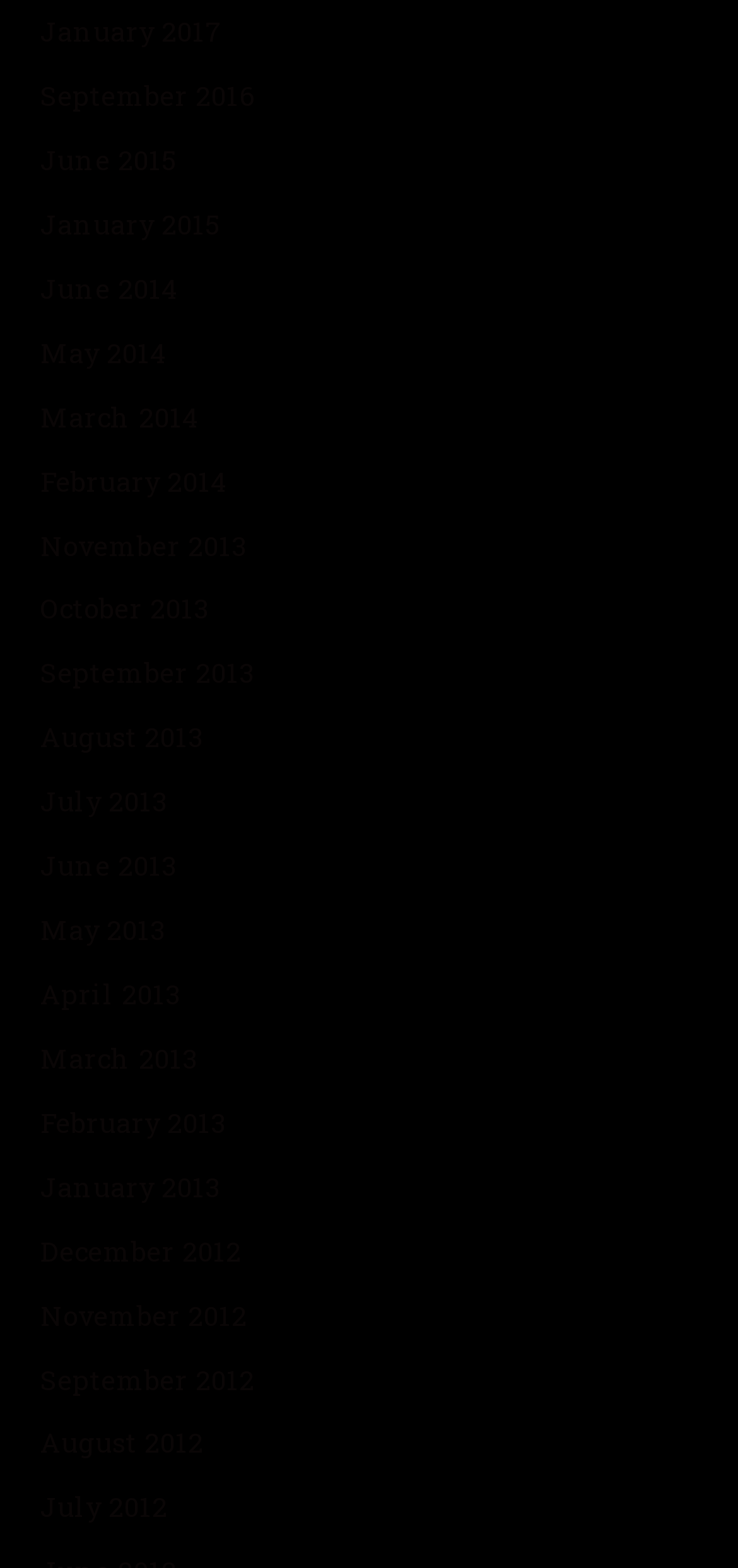Find the bounding box coordinates for the area that should be clicked to accomplish the instruction: "view January 2017 archives".

[0.055, 0.009, 0.301, 0.032]